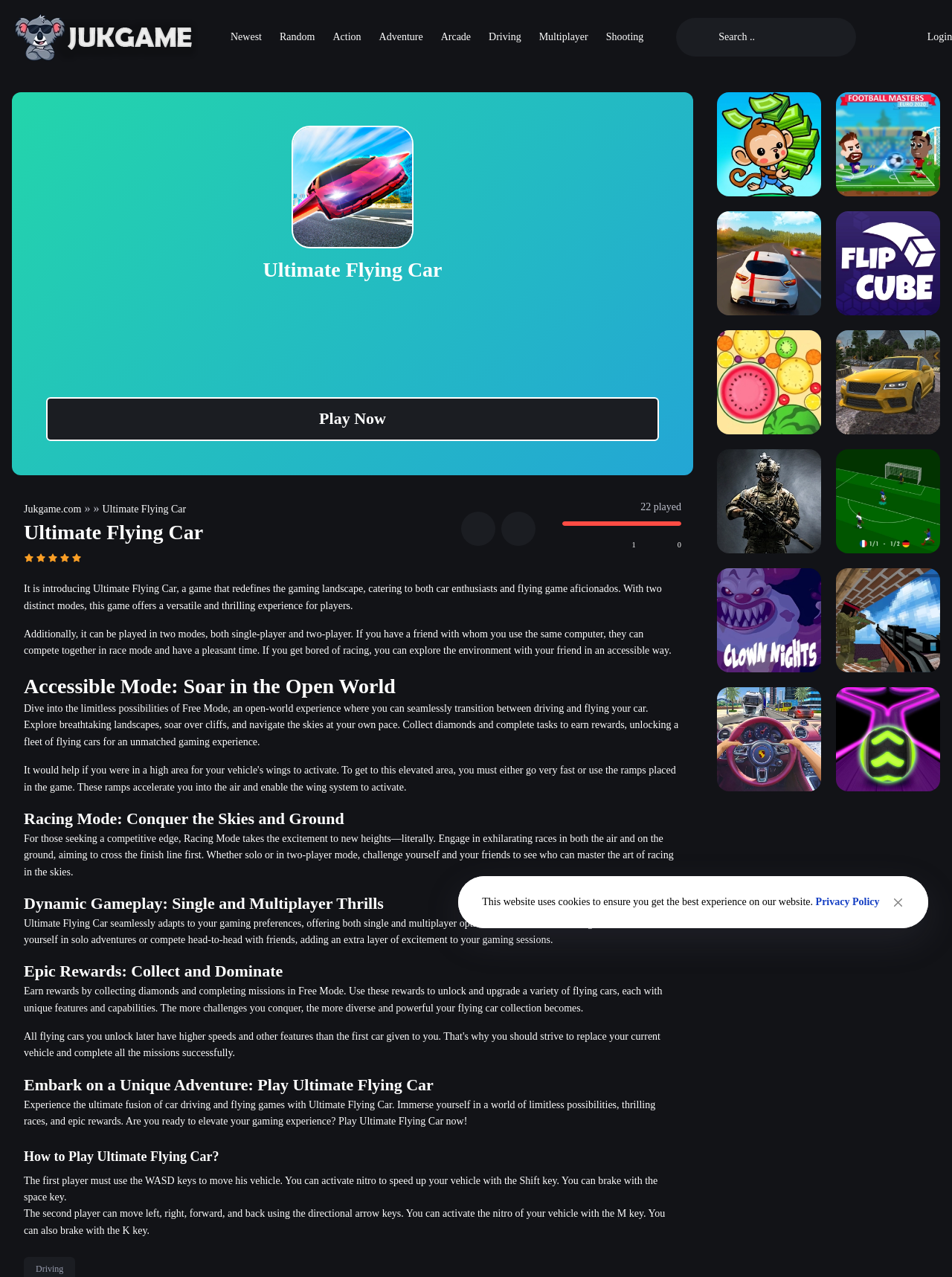Provide a single word or phrase answer to the question: 
What is the function of the 'Play Now' button?

To start playing the game